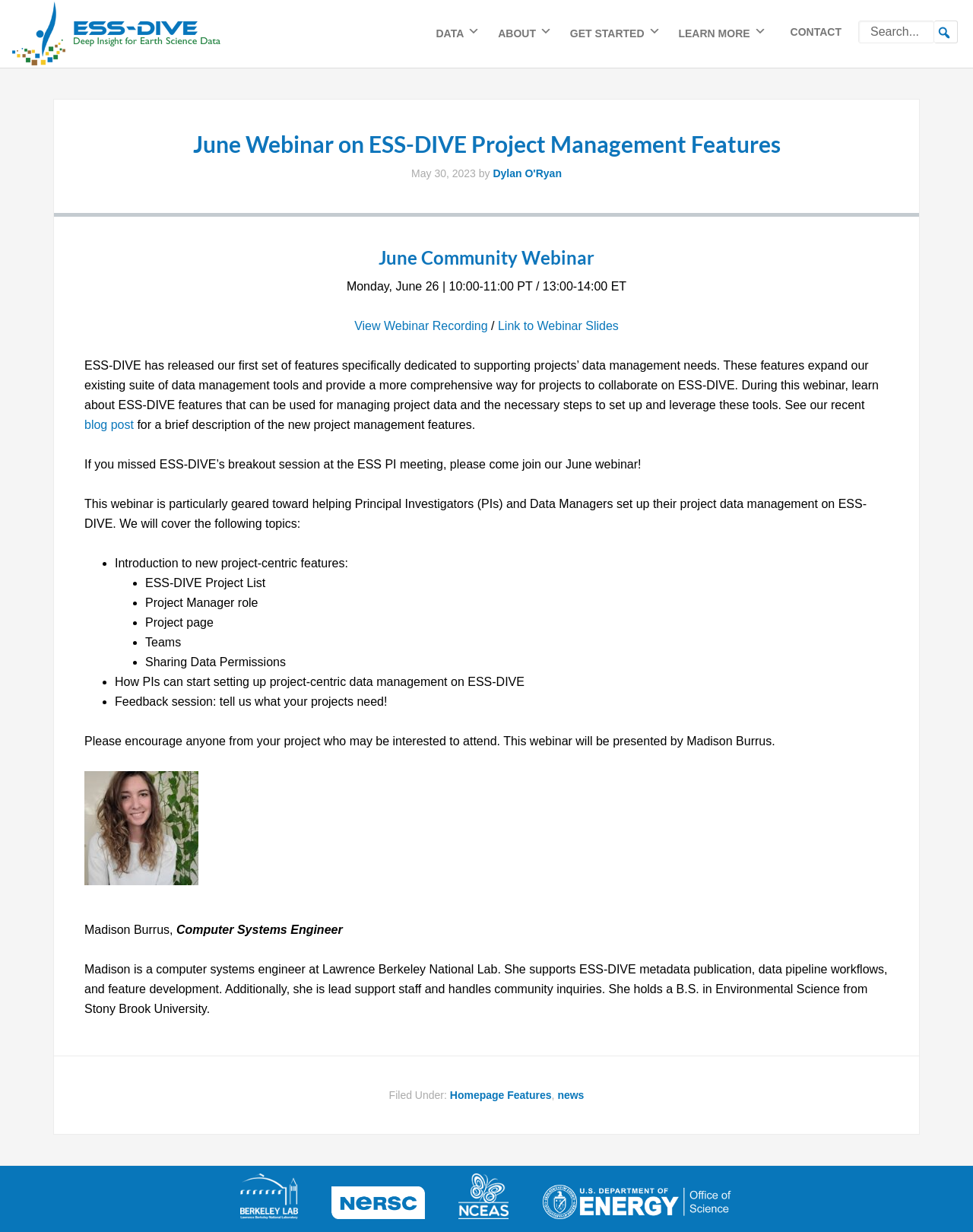Please find and report the bounding box coordinates of the element to click in order to perform the following action: "View the webinar recording". The coordinates should be expressed as four float numbers between 0 and 1, in the format [left, top, right, bottom].

[0.364, 0.259, 0.501, 0.269]